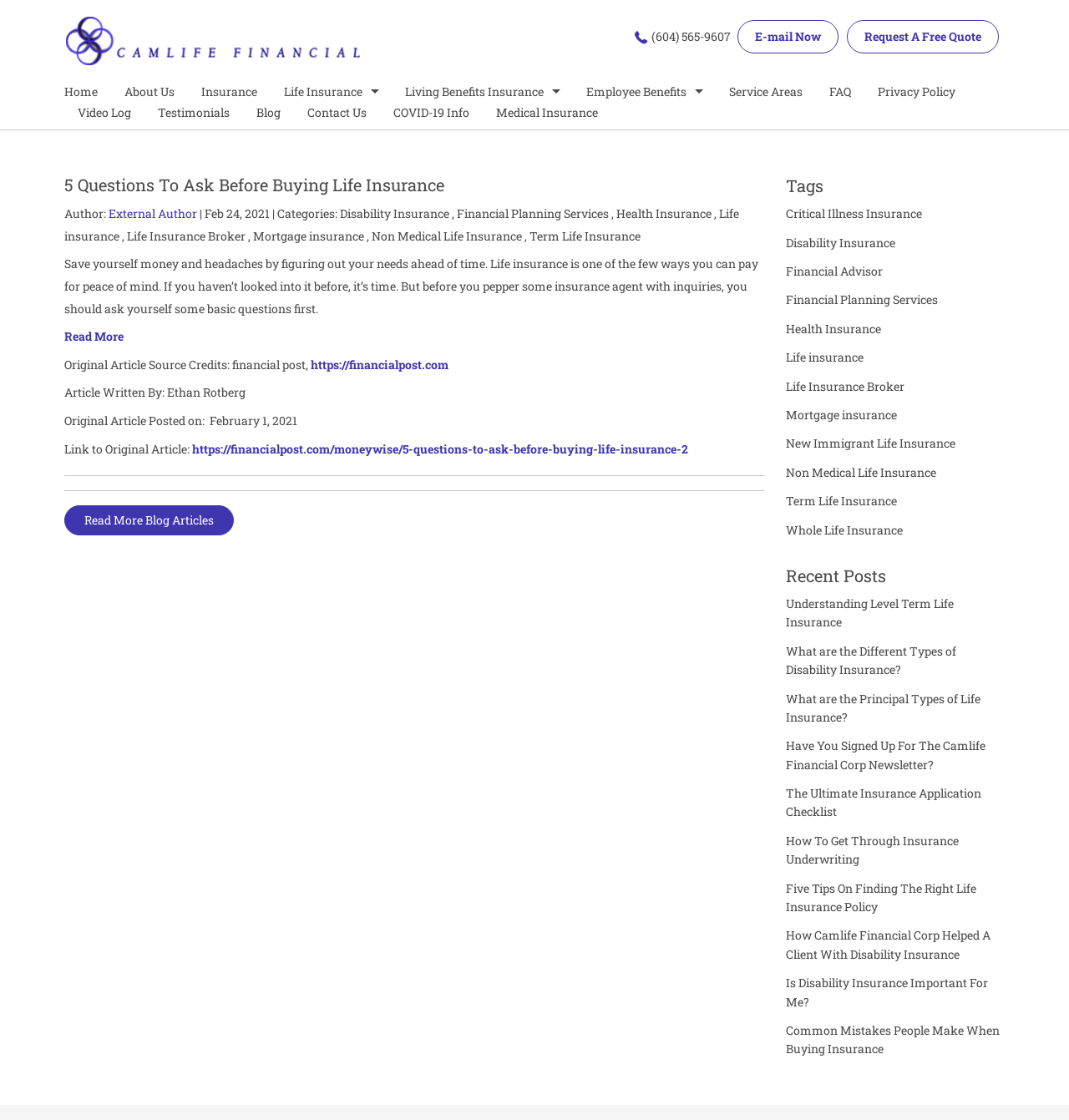Please find the bounding box coordinates of the clickable region needed to complete the following instruction: "Click the 'Life Insurance' link in the header". The bounding box coordinates must consist of four float numbers between 0 and 1, i.e., [left, top, right, bottom].

[0.253, 0.073, 0.367, 0.091]